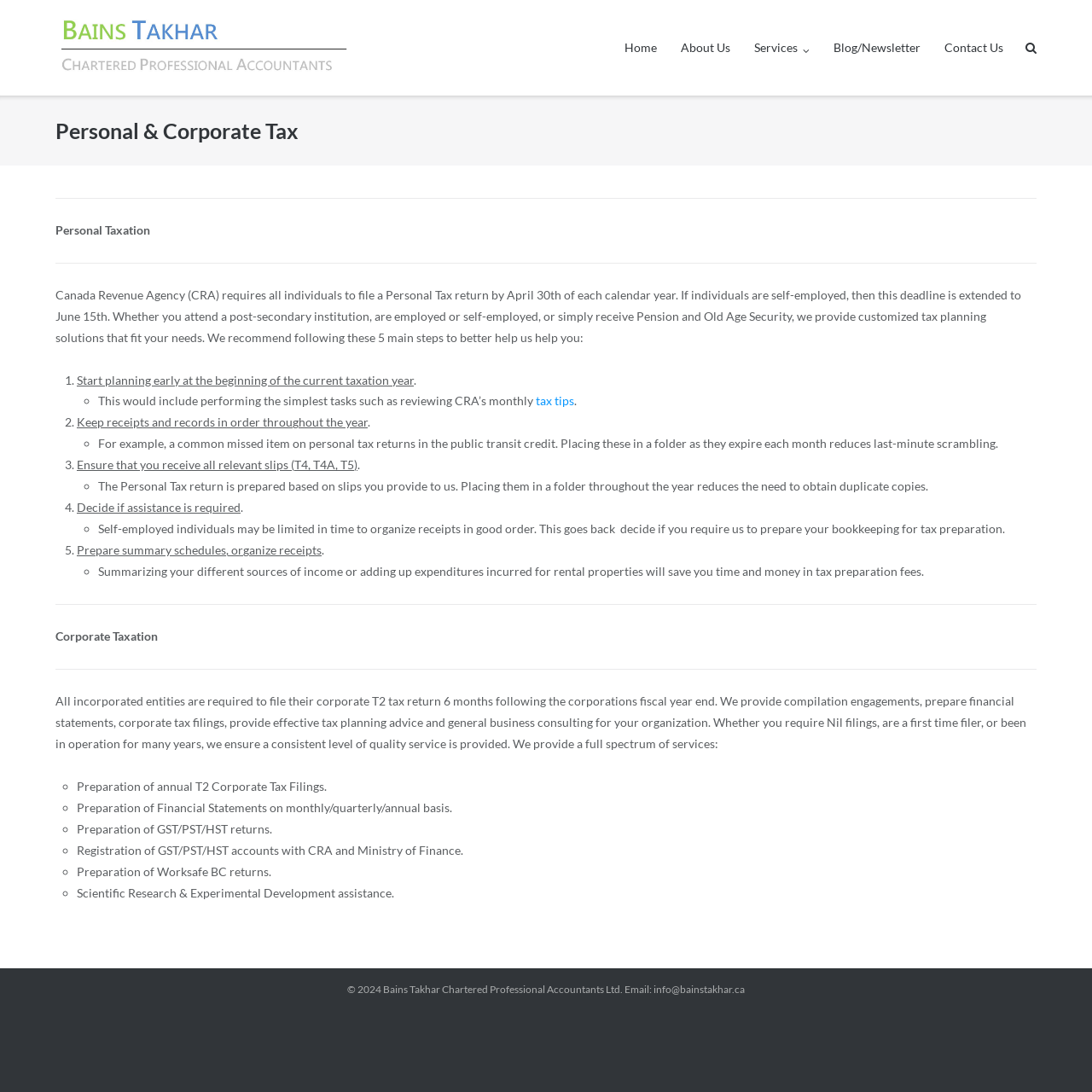Refer to the element description tax tips and identify the corresponding bounding box in the screenshot. Format the coordinates as (top-left x, top-left y, bottom-right x, bottom-right y) with values in the range of 0 to 1.

[0.491, 0.361, 0.526, 0.374]